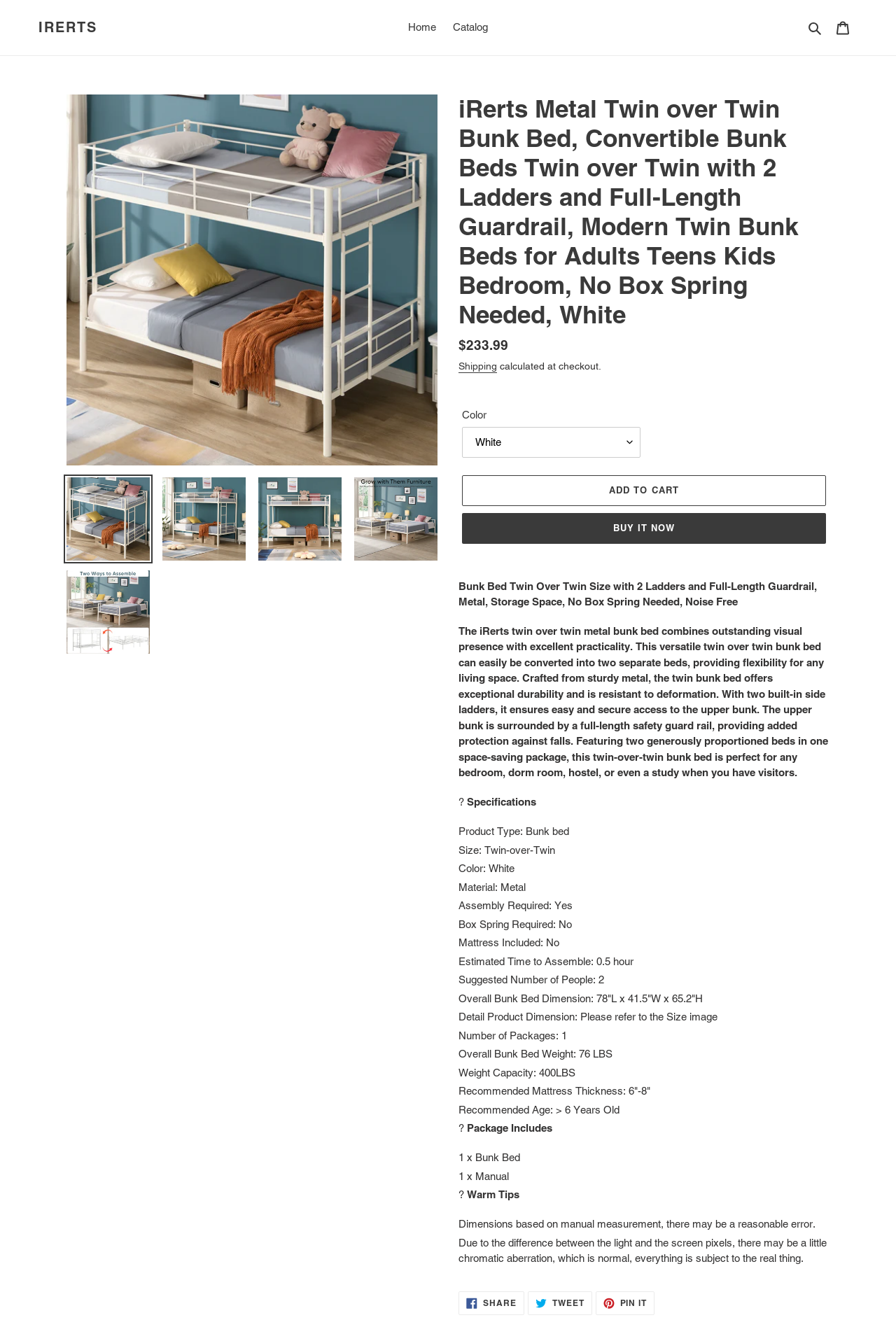Using the image as a reference, answer the following question in as much detail as possible:
How many people can the bunk bed accommodate?

I found the answer by looking at the specifications section, where it says 'Suggested Number of People: 2'.